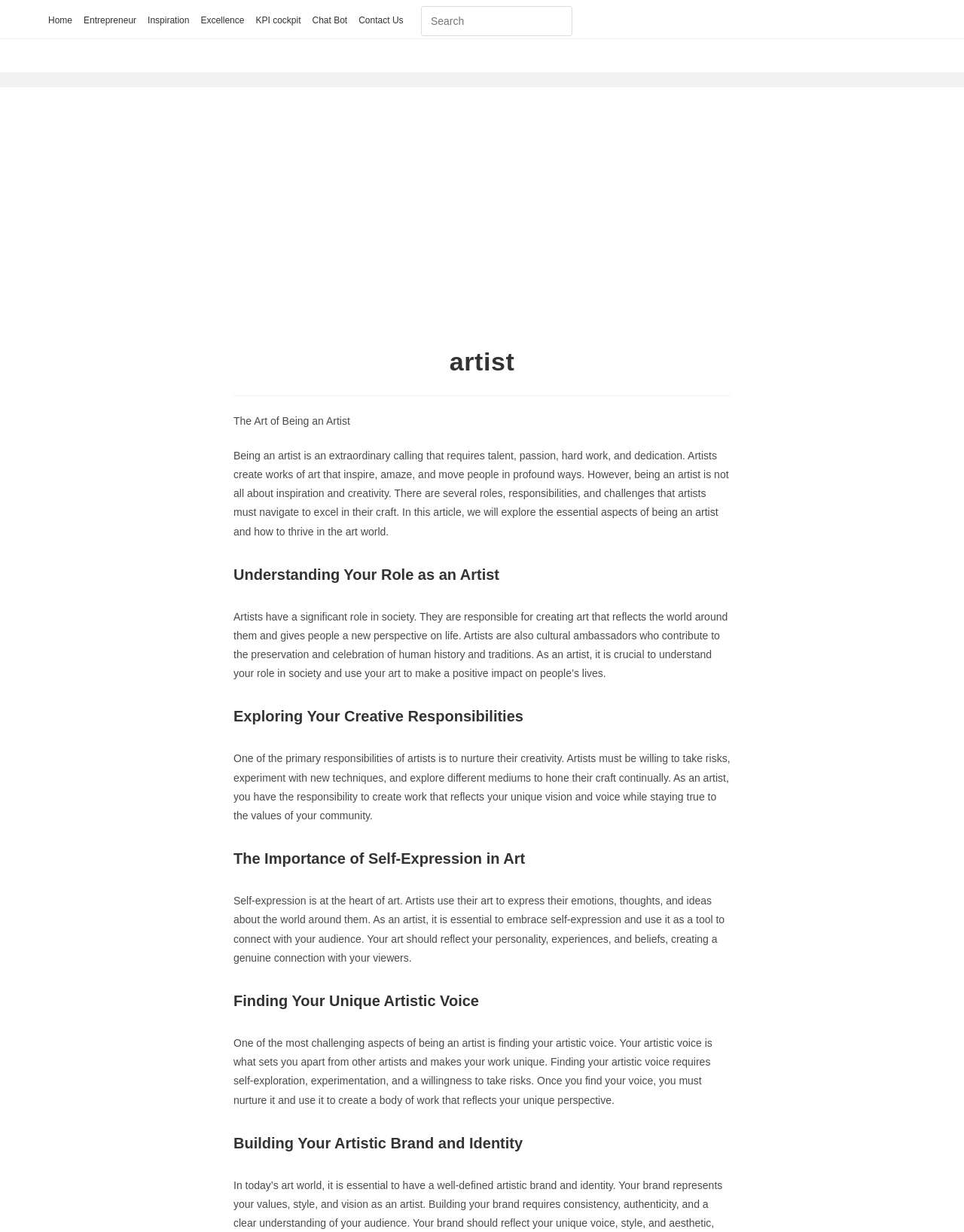Using the description: "aria-label="Insert search query" name="s" placeholder="Search"", identify the bounding box of the corresponding UI element in the screenshot.

[0.437, 0.005, 0.594, 0.029]